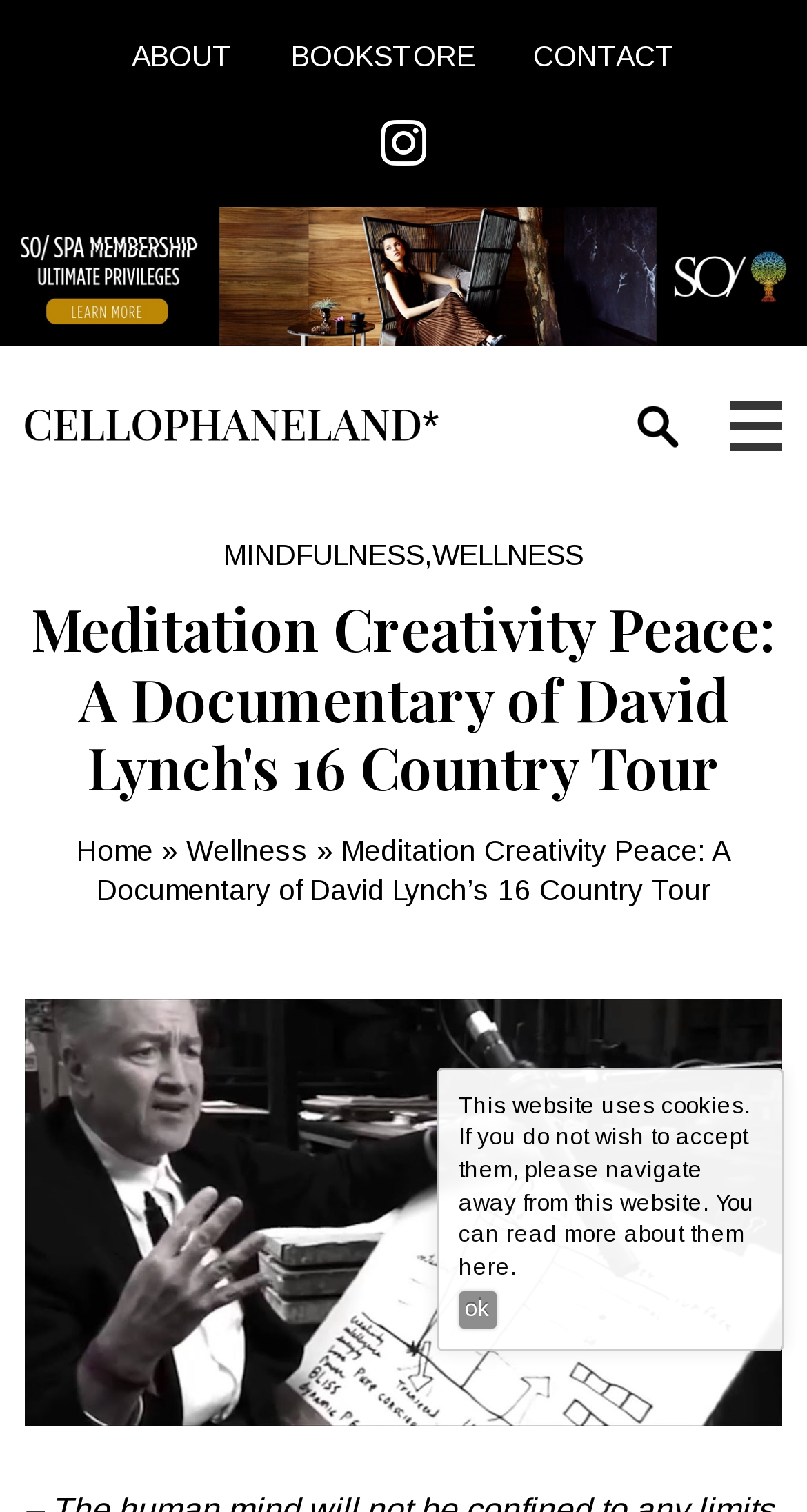For the following element description, predict the bounding box coordinates in the format (top-left x, top-left y, bottom-right x, bottom-right y). All values should be floating point numbers between 0 and 1. Description: parent_node: Search for:

[0.755, 0.278, 0.842, 0.3]